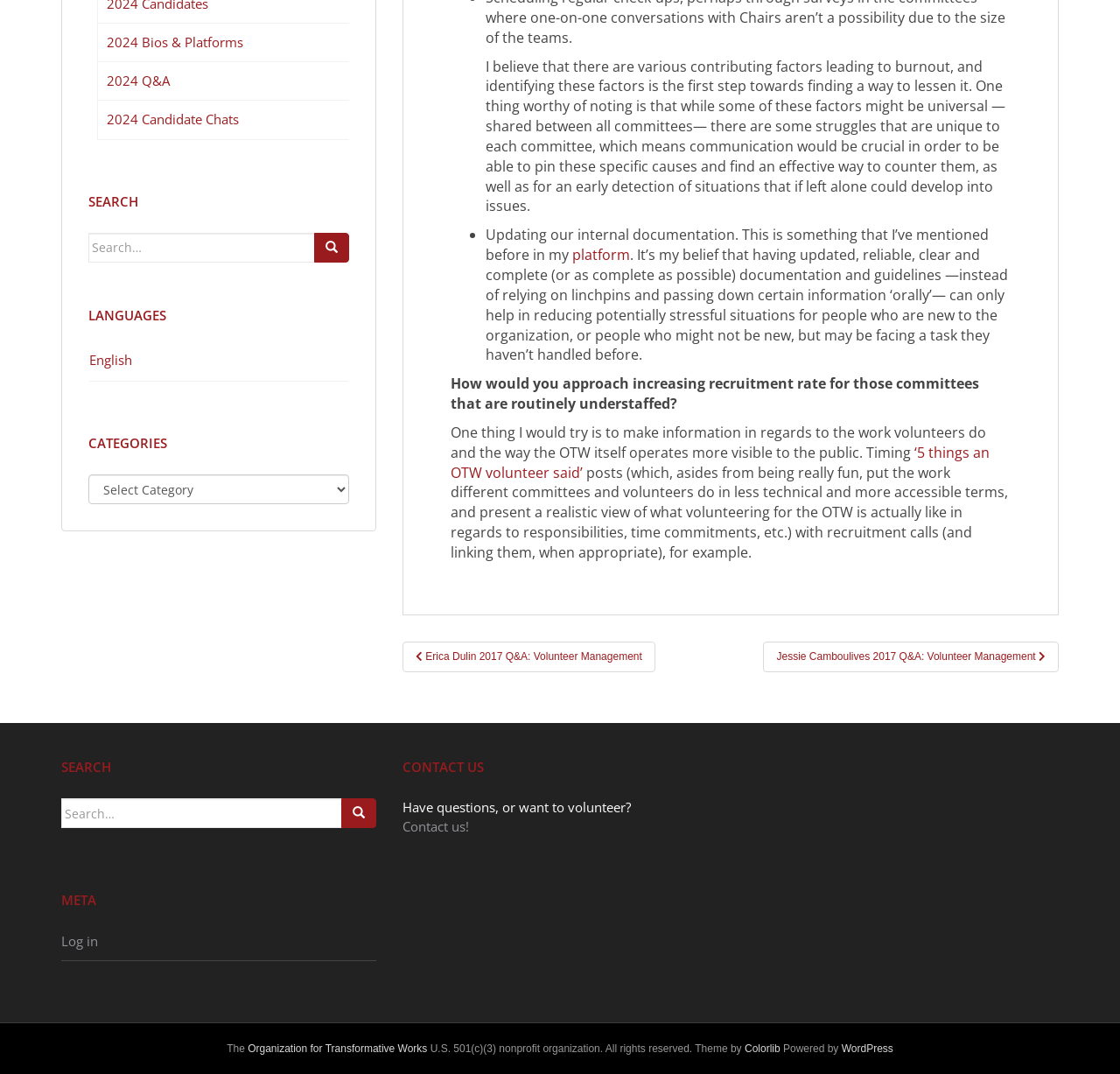Identify the bounding box for the UI element that is described as follows: "2024 Candidate Chats".

[0.087, 0.094, 0.312, 0.13]